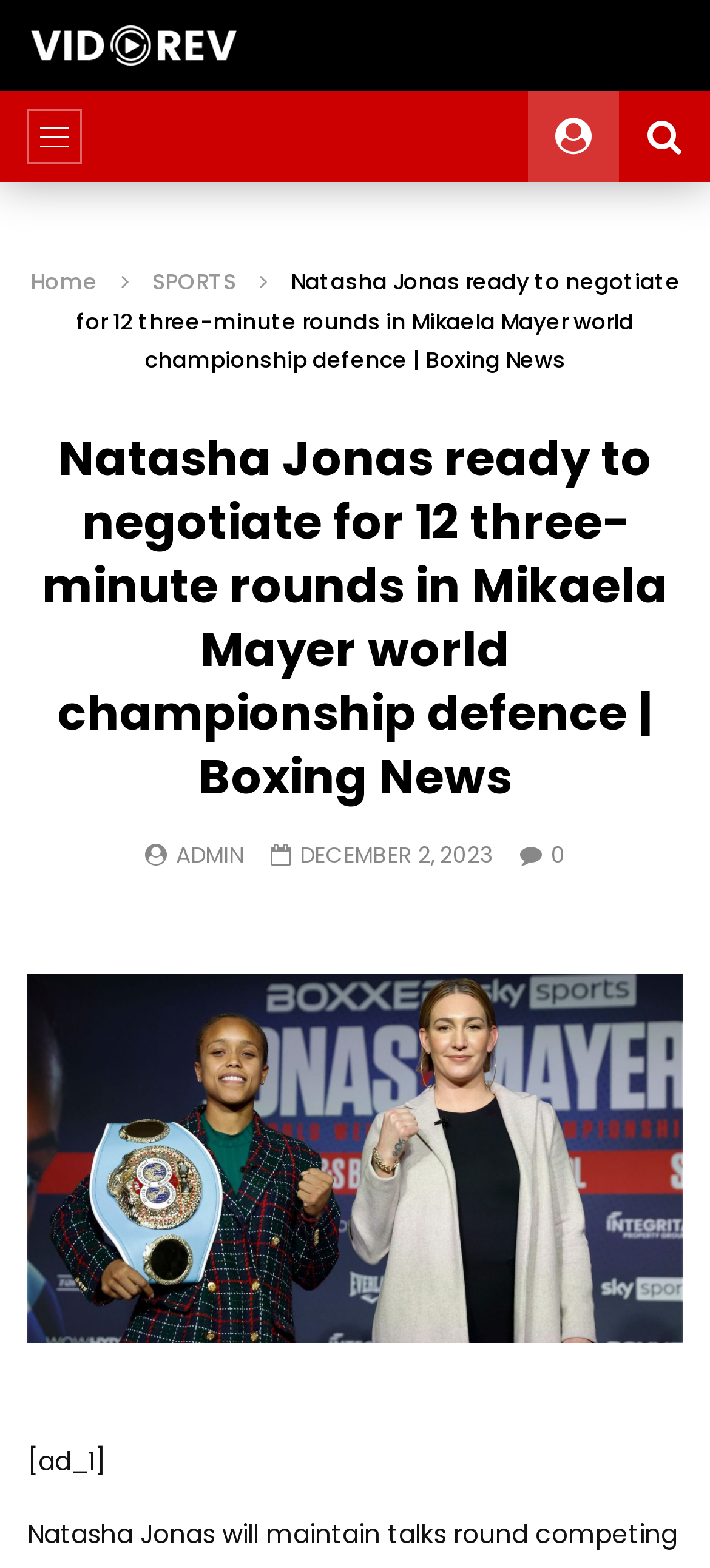Using the format (top-left x, top-left y, bottom-right x, bottom-right y), and given the element description, identify the bounding box coordinates within the screenshot: Home

[0.042, 0.169, 0.137, 0.189]